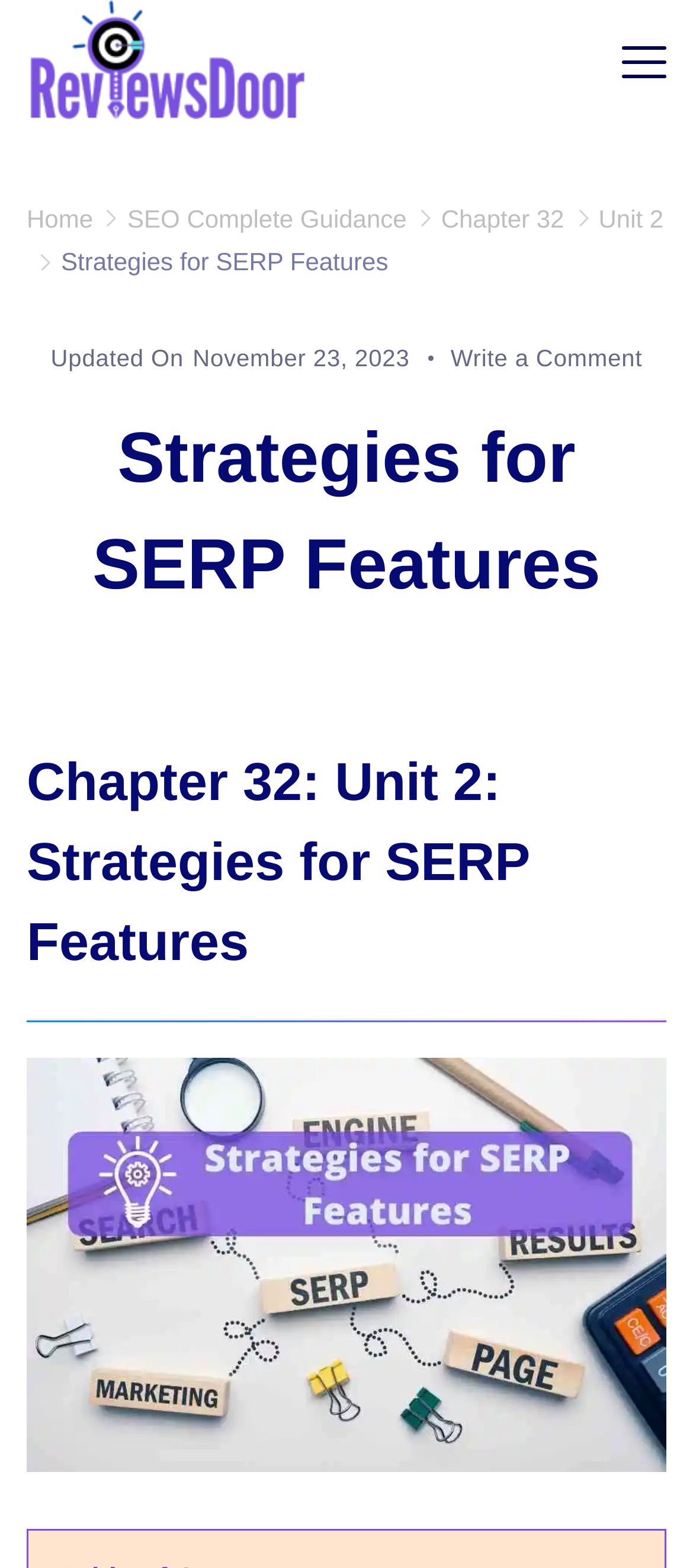Carefully examine the image and provide an in-depth answer to the question: When was the webpage last updated?

The last updated date of the webpage can be found in the section below the heading, where the text 'Updated On November 23, 2023' is displayed, indicating that the webpage was last updated on November 23, 2023.